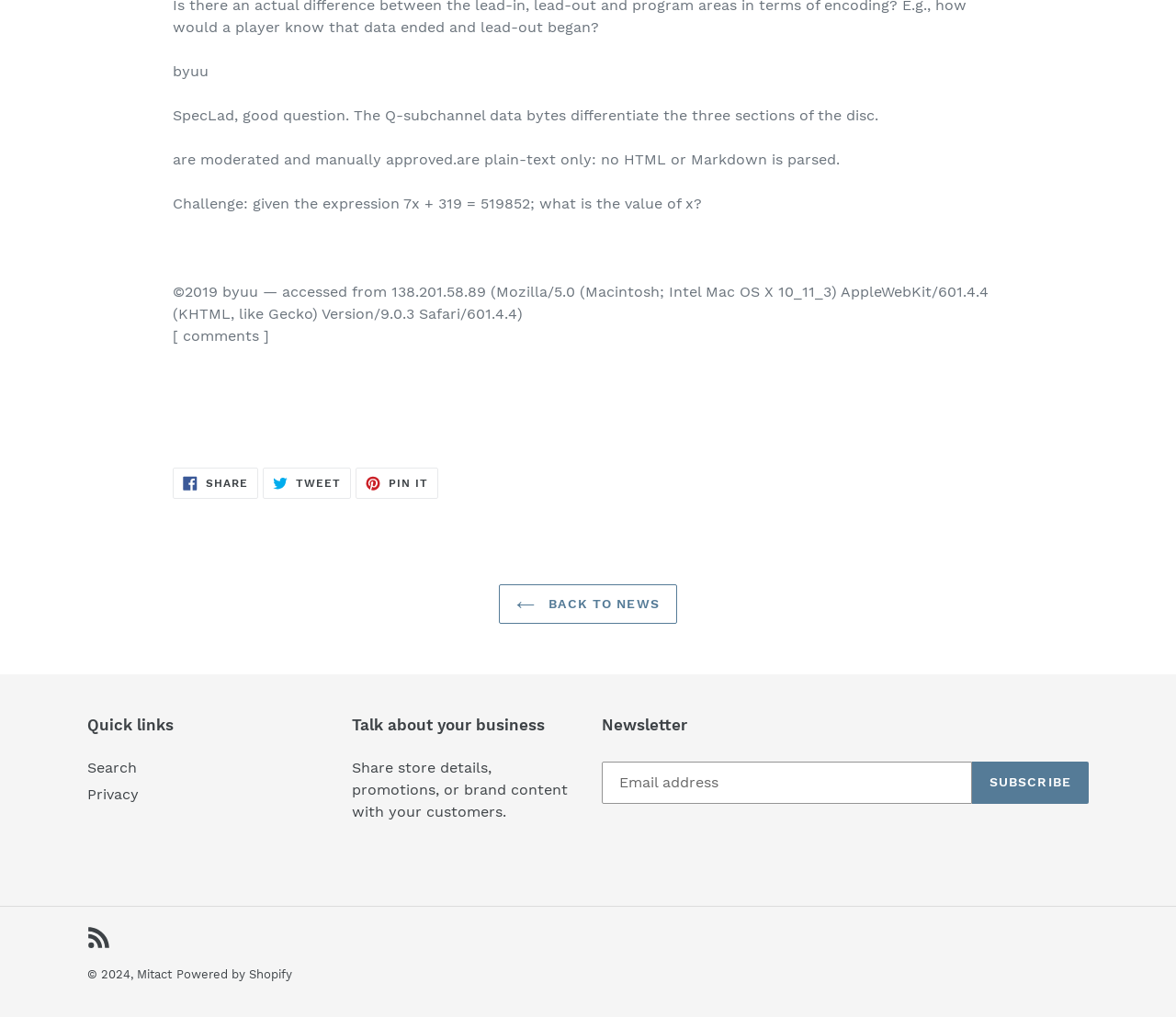How many quick links are available?
Analyze the image and provide a thorough answer to the question.

There are three quick links available, which are 'Search', 'Privacy', and 'RSS', as indicated by the links at the bottom of the webpage.